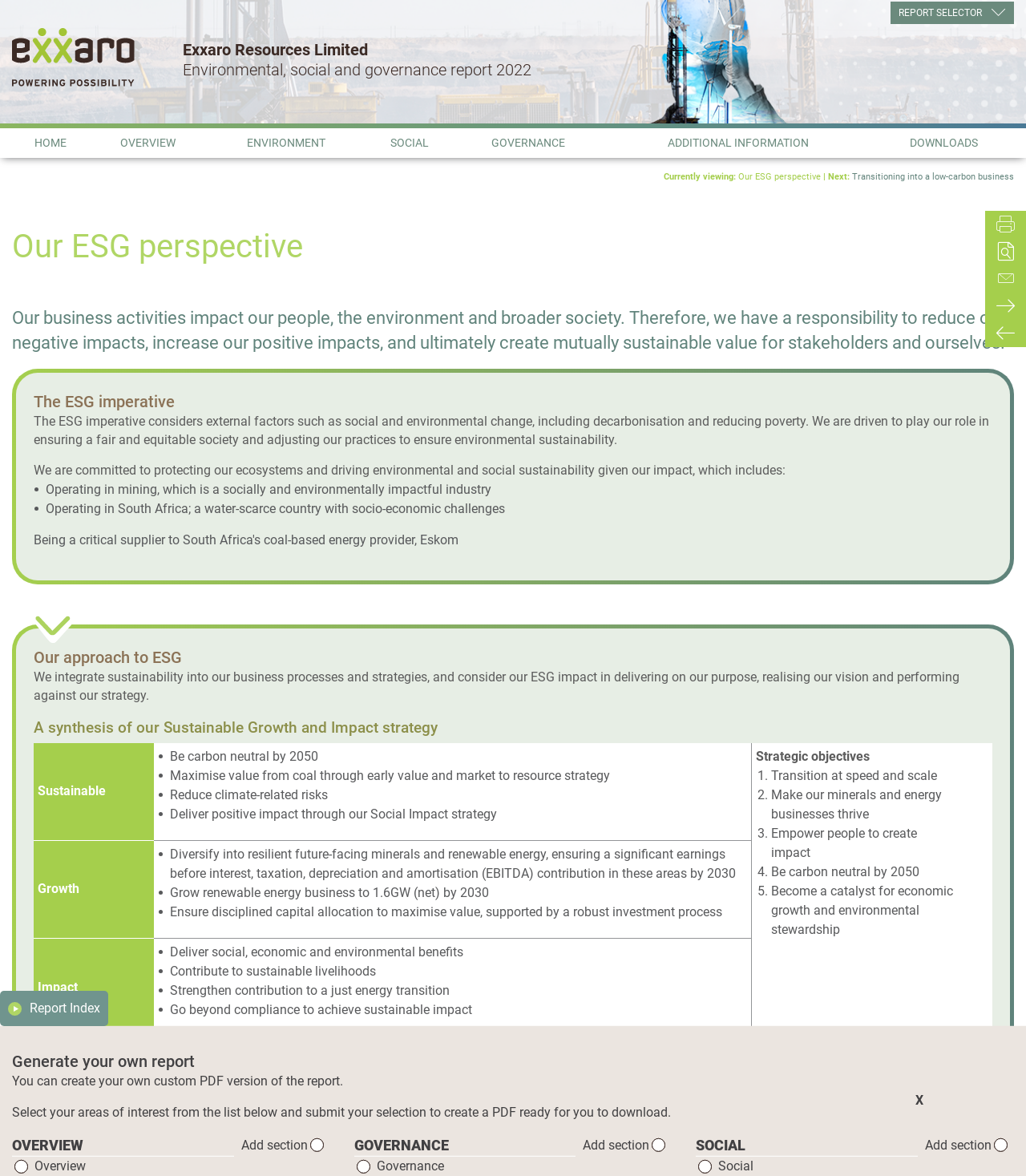Generate a comprehensive description of the webpage content.

The webpage is an integrated report for Exxaro Resources Limited, focusing on their Environmental, Social, and Governance (ESG) perspective. At the top, there is a logo and a navigation menu with links to different sections, including Home, Overview, Environment, Social, Governance, Additional Information, and Downloads.

Below the navigation menu, there is a heading that reads "Our ESG perspective" and a brief description of the company's approach to ESG. The page then delves into the ESG imperative, explaining the external factors that drive the company's commitment to sustainability.

The report is divided into sections, each with its own heading and content. The first section discusses the company's approach to ESG, highlighting their commitment to integrating sustainability into their business processes and strategies. This is followed by a table outlining their Sustainable Growth and Impact strategy, which includes objectives such as becoming carbon neutral by 2050 and empowering people to create impact.

The next section focuses on the company's response to the energy and just transitions, with an image and a link to a report on transitioning into a low-carbon business. This is followed by a section on the company's sustainability framework and another on generating a custom report, where users can select areas of interest and create a PDF for download.

The page also features several tables and checkboxes, allowing users to customize their report by selecting specific sections, such as Overview, Environment, Social, and Governance. Overall, the webpage provides a comprehensive overview of Exxaro Resources Limited's ESG perspective and their commitment to sustainability.